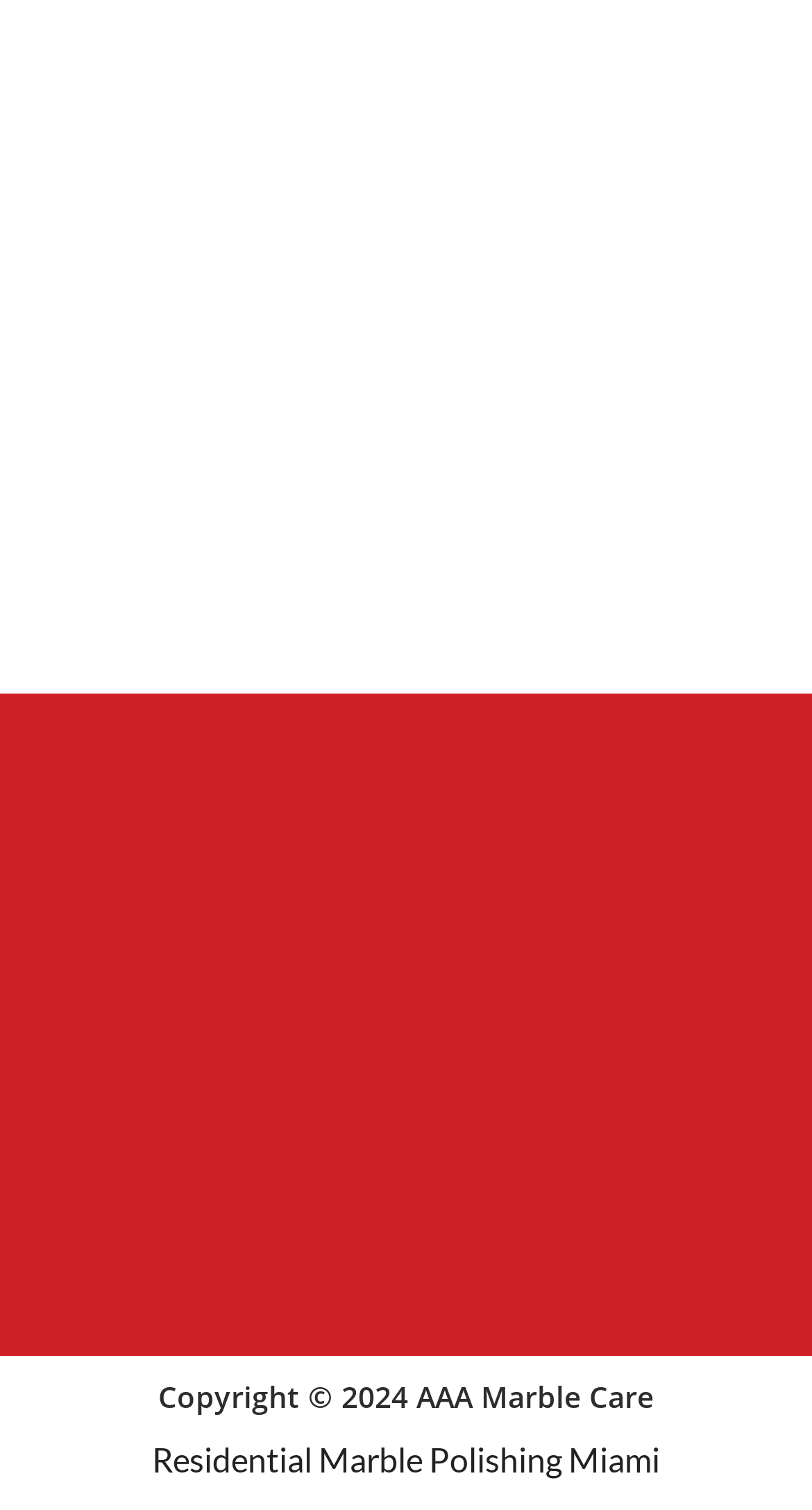Provide the bounding box for the UI element matching this description: "info@aaamarblecare.com".

[0.038, 0.965, 0.962, 1.0]